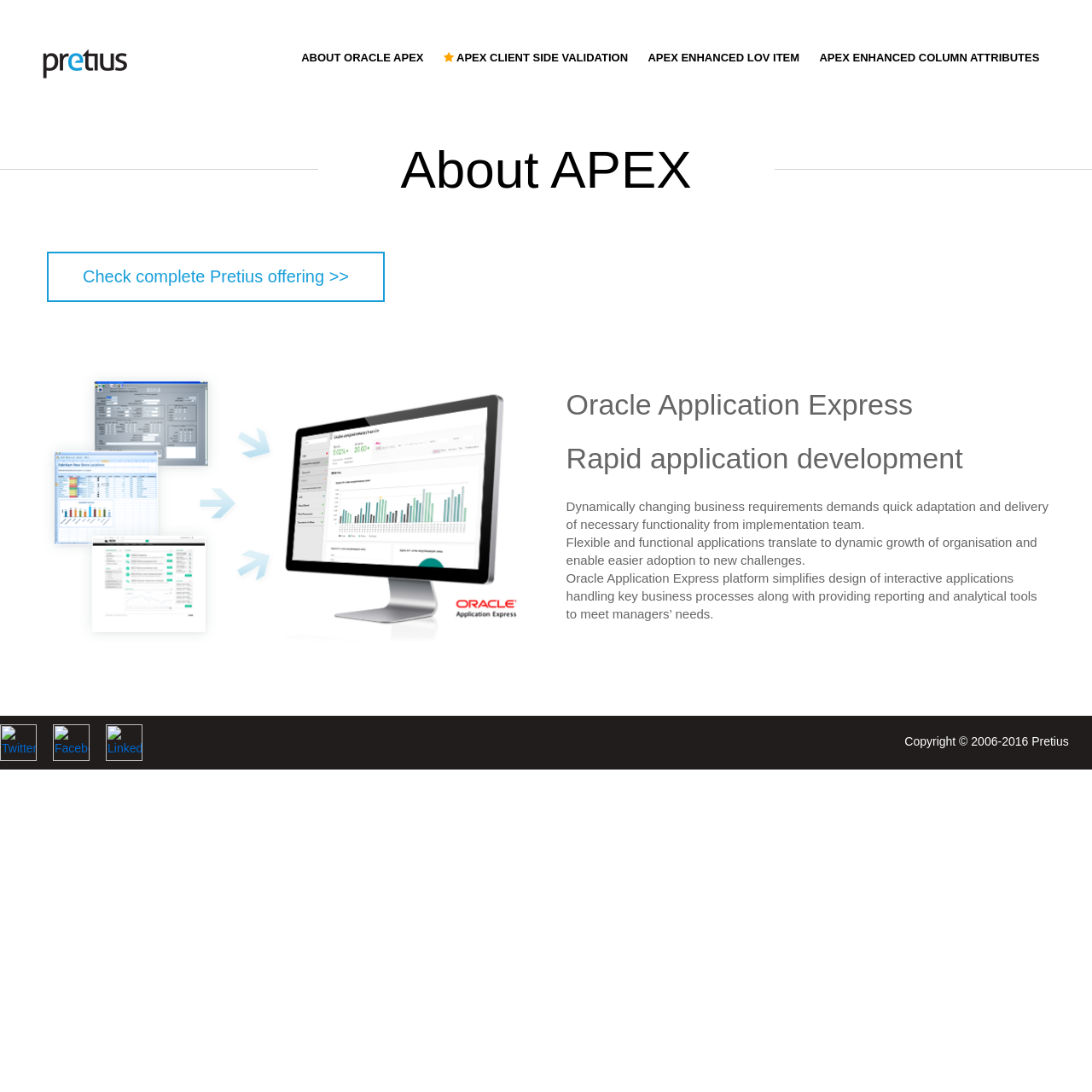Determine the bounding box coordinates of the section I need to click to execute the following instruction: "Go to Facebook page". Provide the coordinates as four float numbers between 0 and 1, i.e., [left, top, right, bottom].

[0.048, 0.672, 0.082, 0.685]